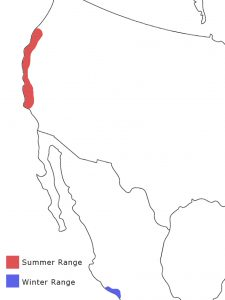How far inland do Allen's Hummingbirds typically breed?
Please give a detailed answer to the question using the information shown in the image.

The summer range highlighted in red indicates that Allen's Hummingbird breeds along the central California coast and extends northward to southern Oregon, typically within 30 kilometers of the coastline, suggesting that they do not venture far inland during the breeding season.